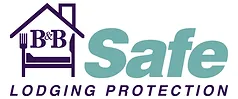What is the tone conveyed by the logo and color scheme of B&B Safe?
Answer the question with a single word or phrase derived from the image.

Reliable and warm